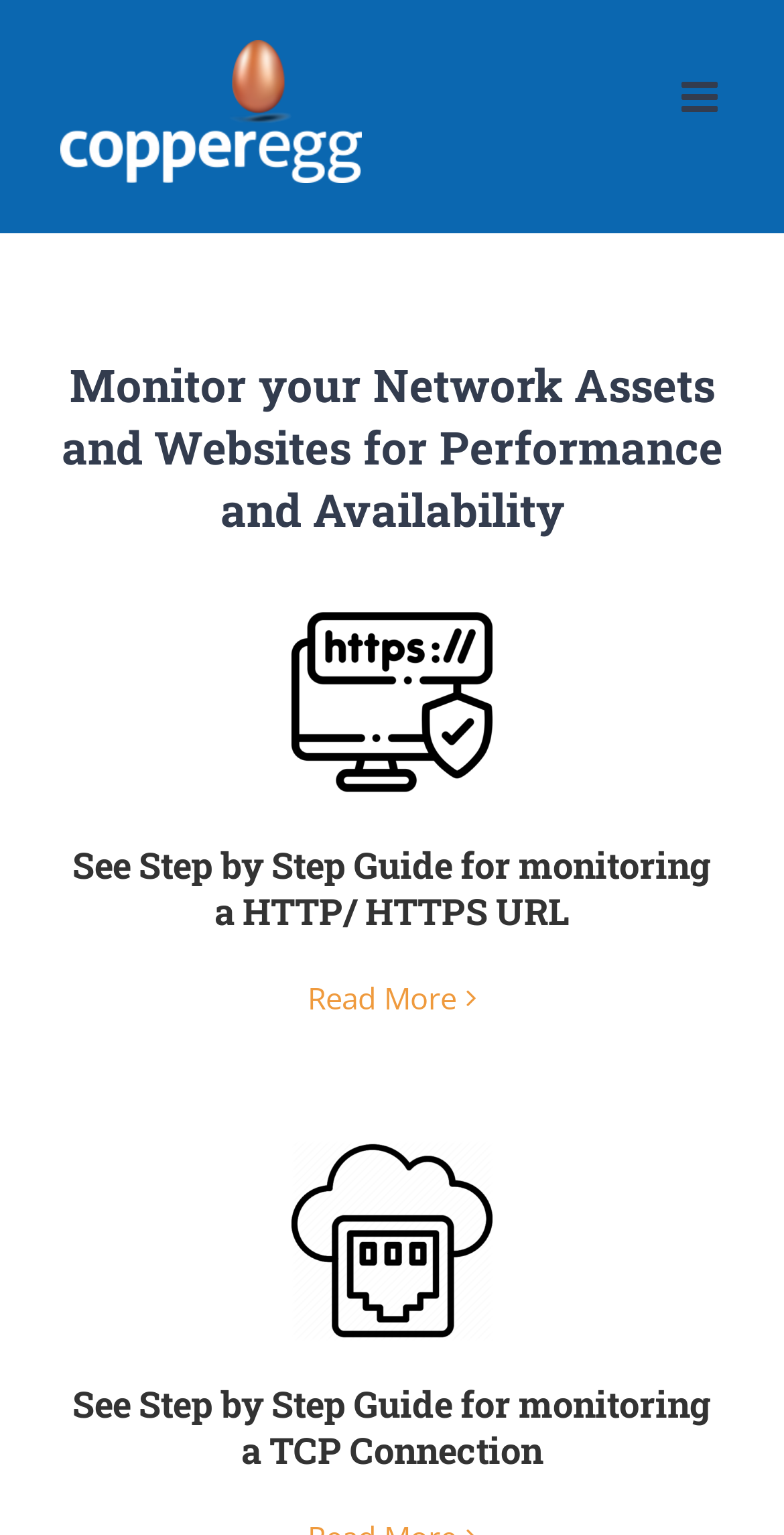How many step-by-step guides are available? Refer to the image and provide a one-word or short phrase answer.

Two